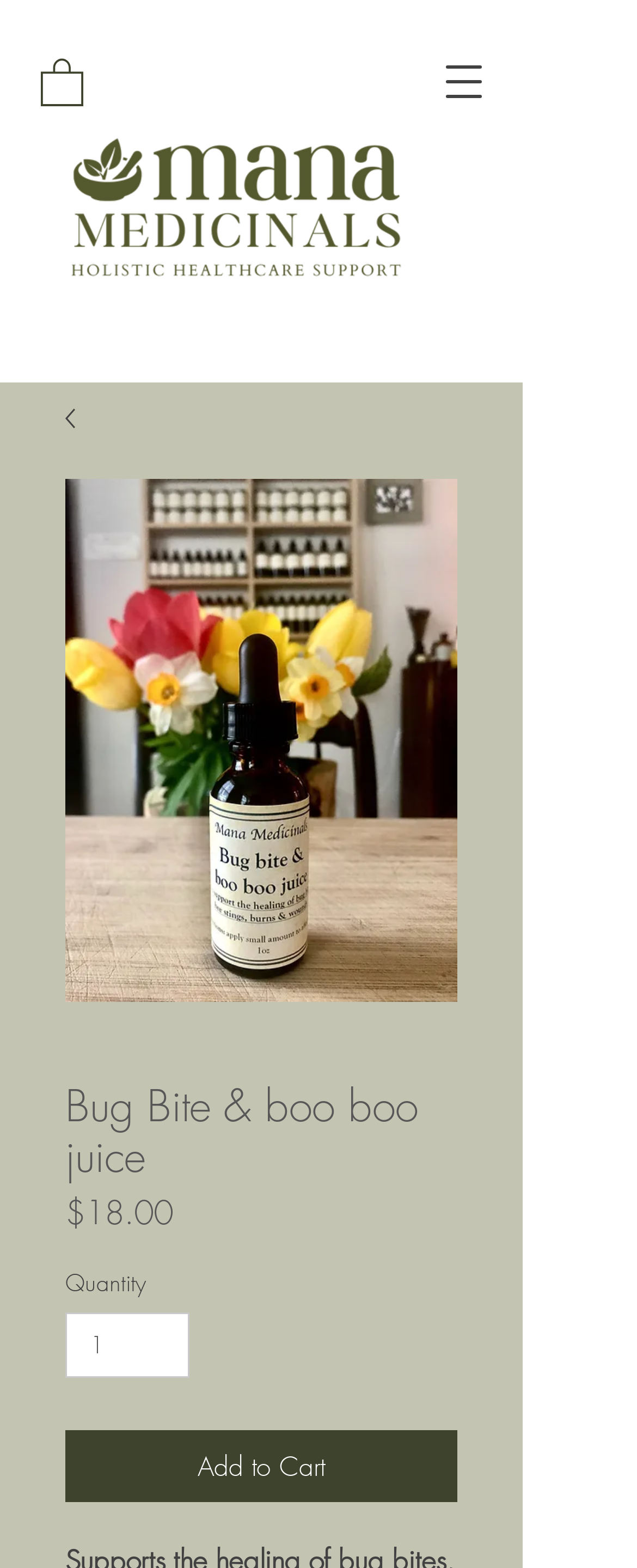Refer to the image and offer a detailed explanation in response to the question: What is the name of the company or brand associated with this product?

I found the company or brand name by looking at the image element with the description 'Mana Medicinals - mock logo (6)_edited.png', which suggests that the product is associated with Mana Medicinals.